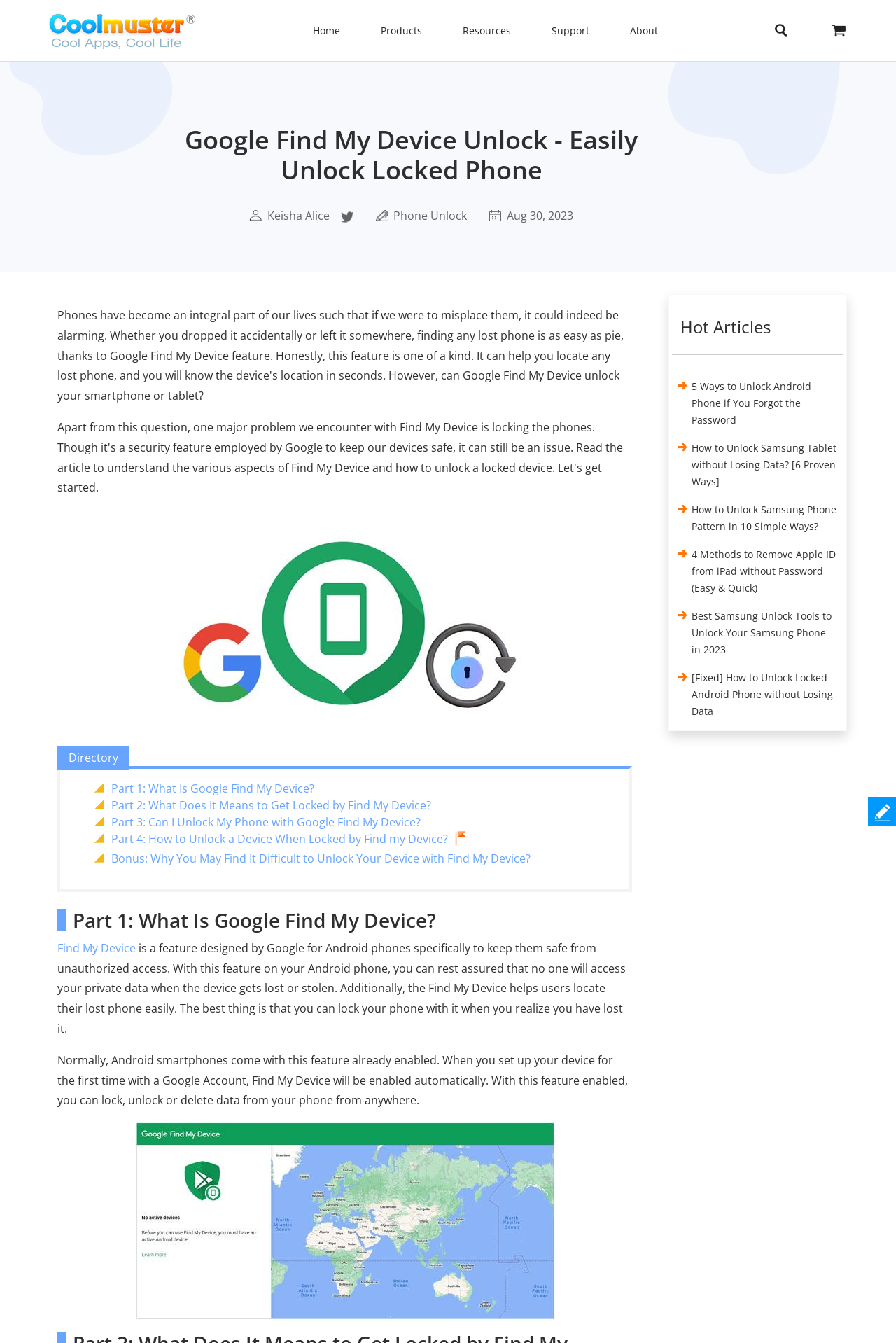Specify the bounding box coordinates of the element's region that should be clicked to achieve the following instruction: "Read the article 'Part 1: What Is Google Find My Device?'". The bounding box coordinates consist of four float numbers between 0 and 1, in the format [left, top, right, bottom].

[0.064, 0.677, 0.705, 0.694]